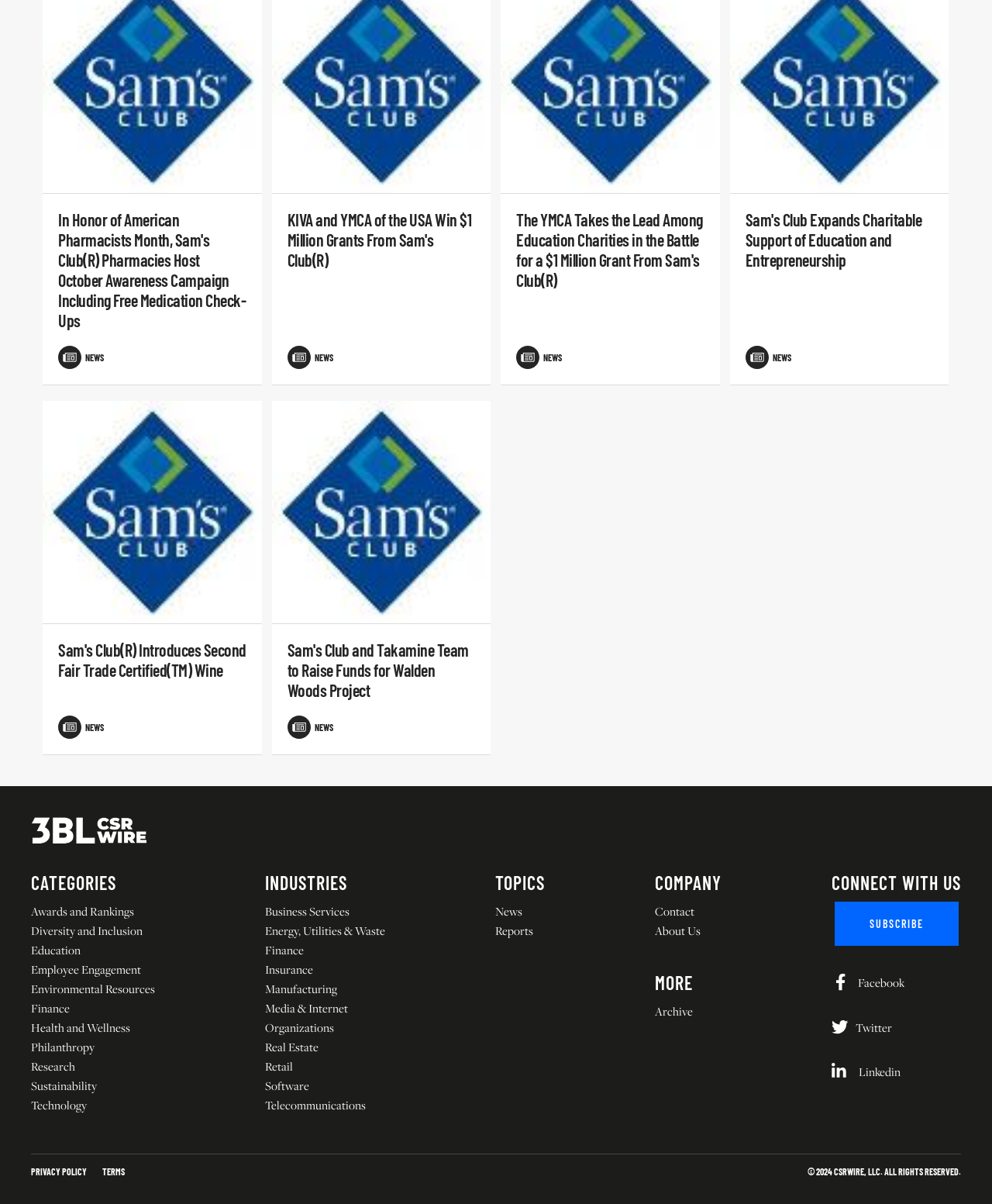What is the name of the company logo displayed on the webpage?
Using the visual information, reply with a single word or short phrase.

Sam's Club